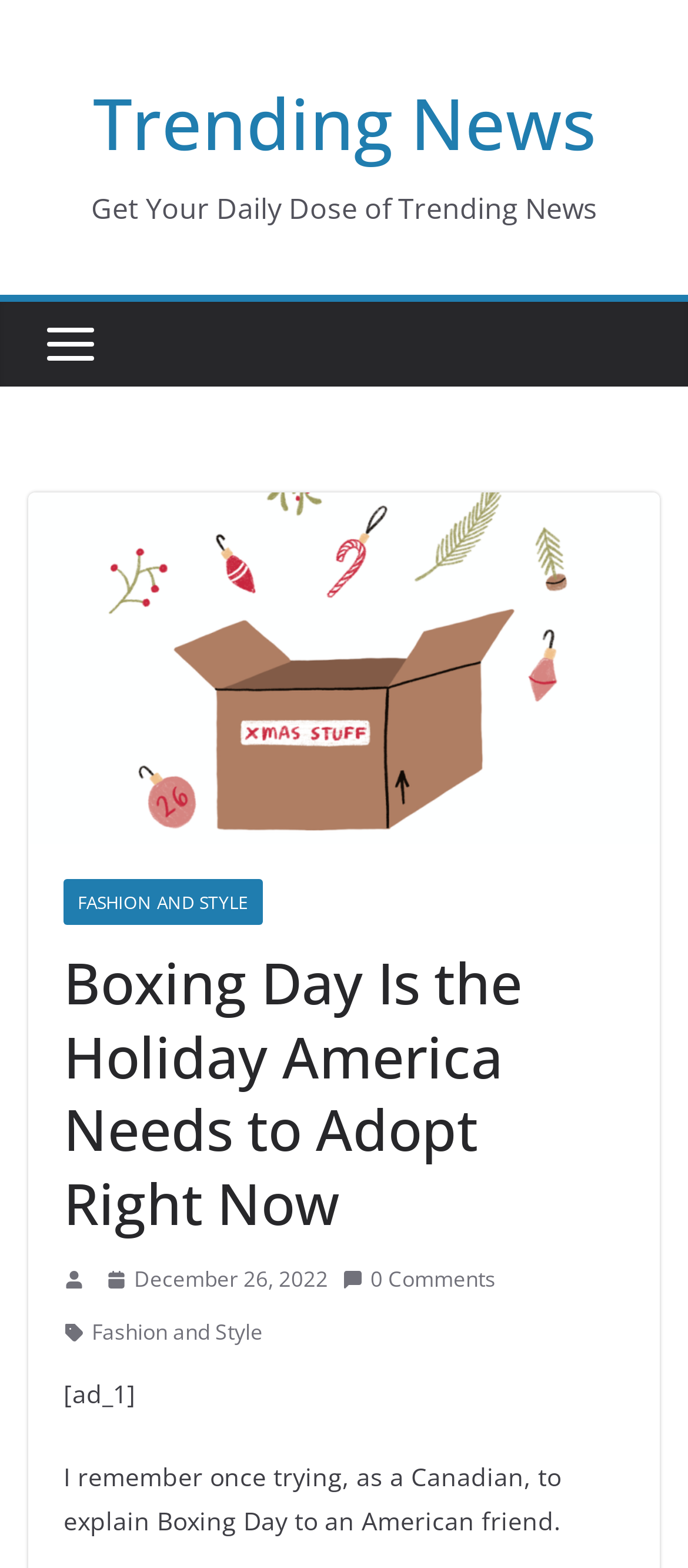How many comments does the article have?
Using the screenshot, give a one-word or short phrase answer.

0